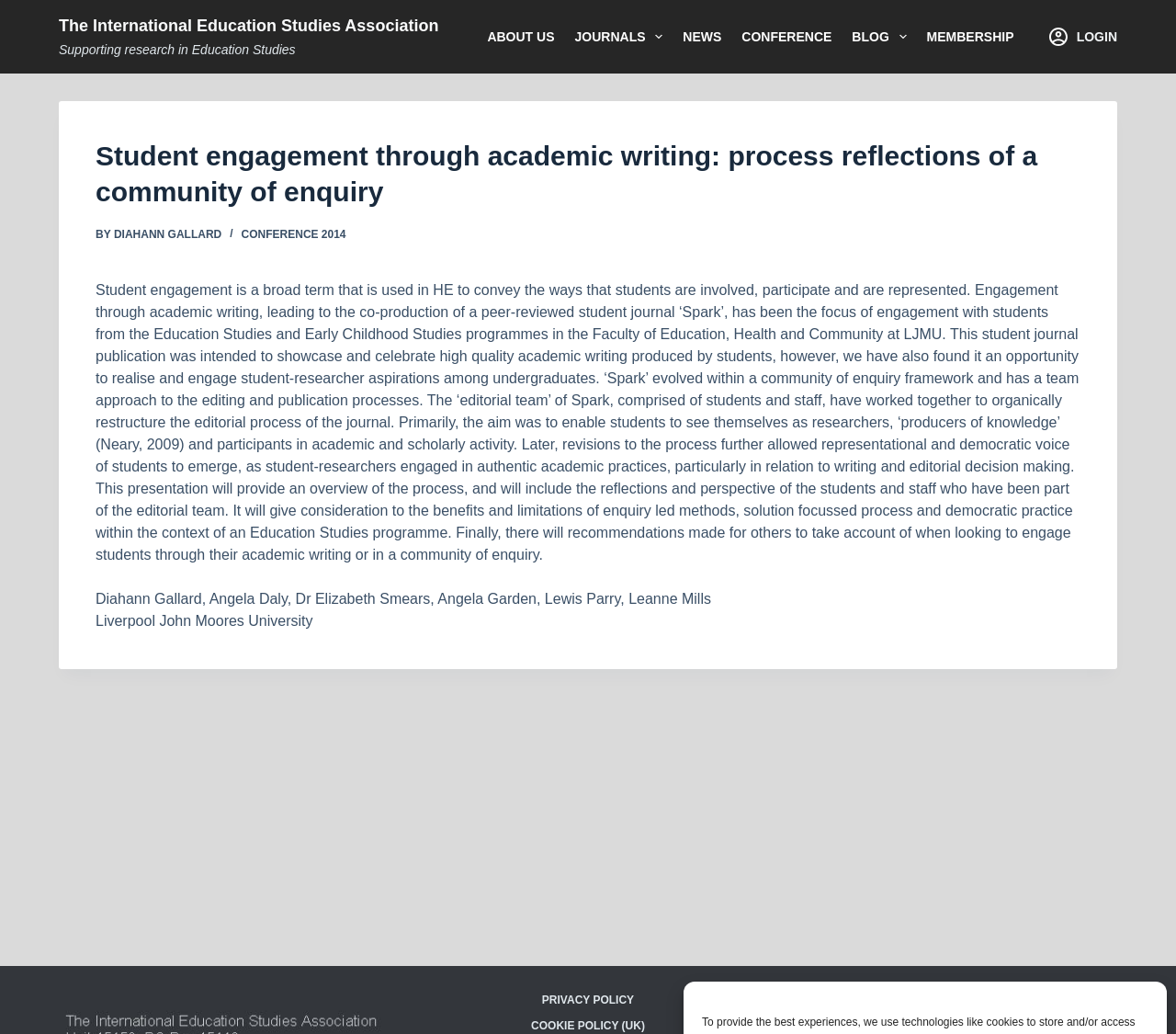Who are the authors of the presentation?
Your answer should be a single word or phrase derived from the screenshot.

Diahann Gallard, Angela Daly, Dr Elizabeth Smears, Angela Garden, Lewis Parry, Leanne Mills